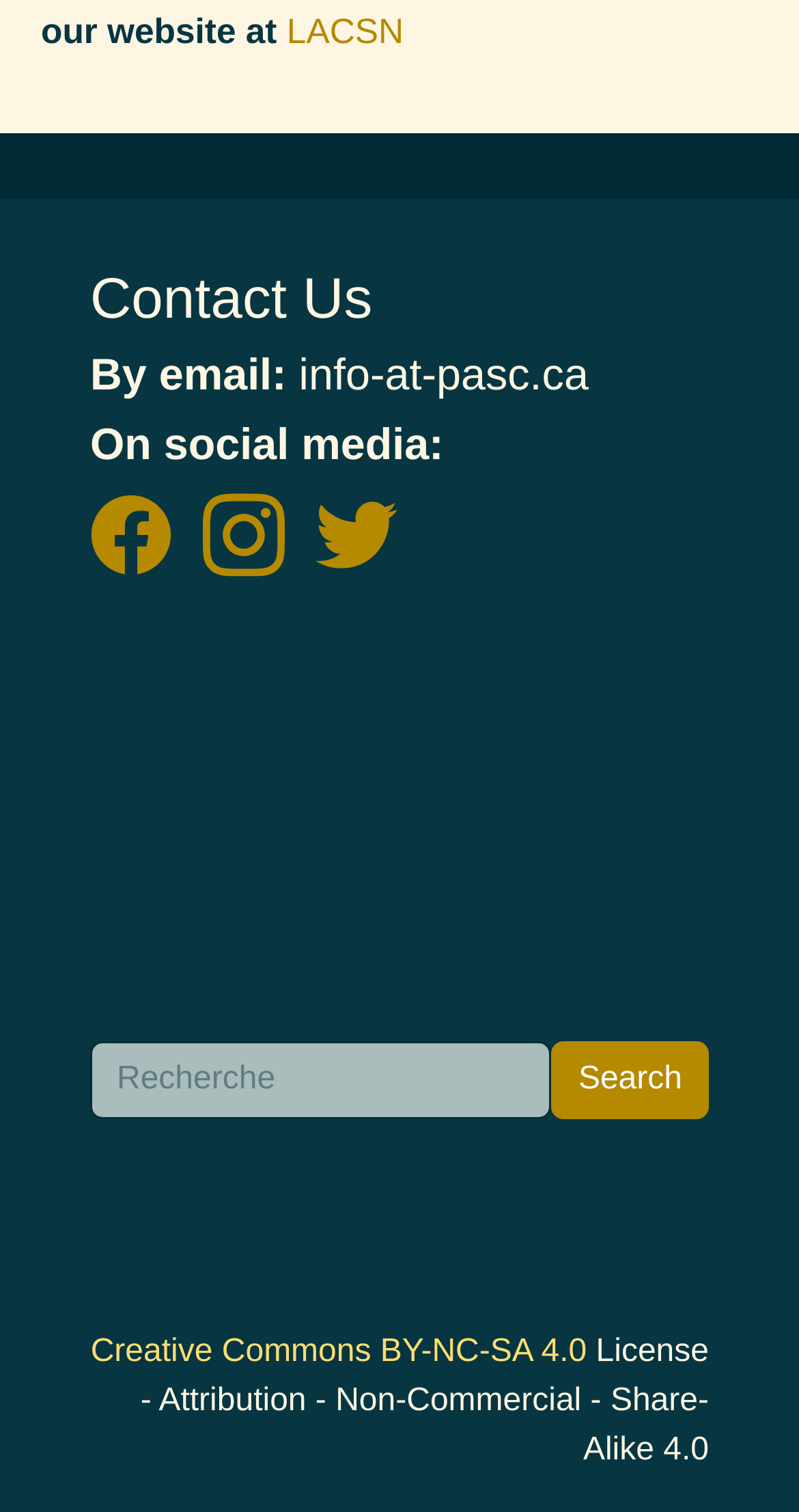Identify the bounding box coordinates of the area you need to click to perform the following instruction: "Check the Creative Commons license".

[0.113, 0.883, 0.734, 0.906]